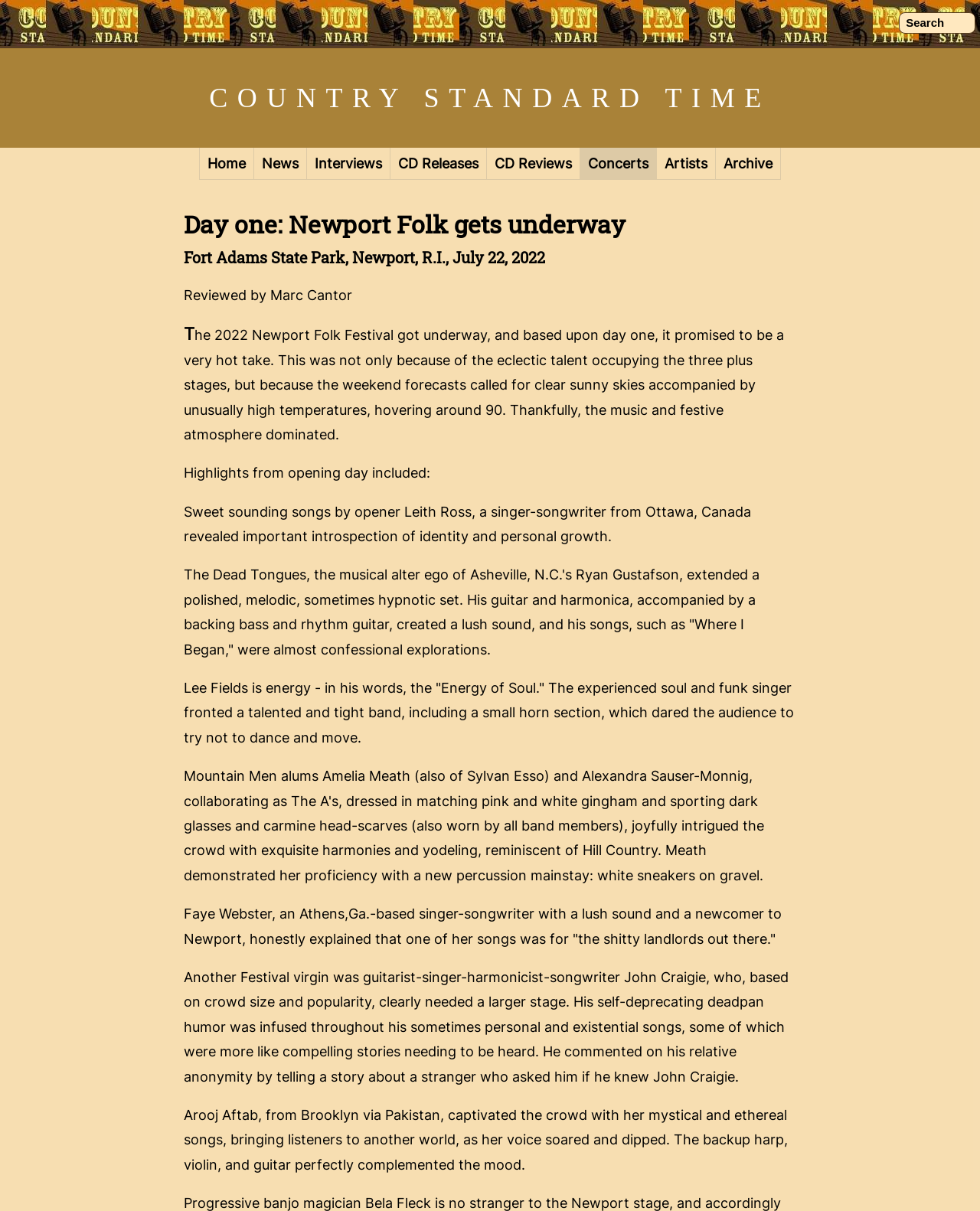Locate the bounding box coordinates of the area that needs to be clicked to fulfill the following instruction: "Read CD Reviews". The coordinates should be in the format of four float numbers between 0 and 1, namely [left, top, right, bottom].

[0.497, 0.122, 0.592, 0.149]